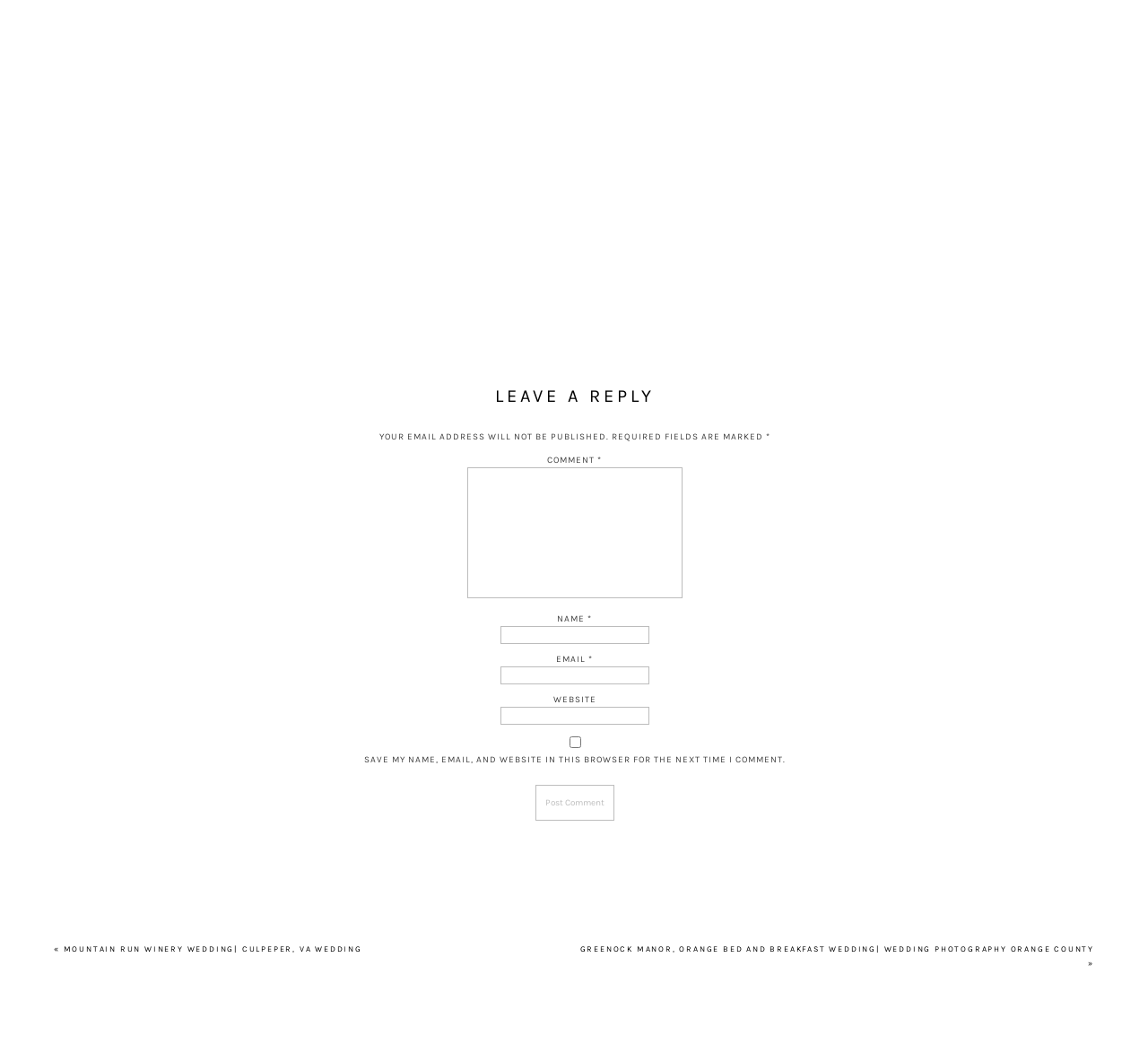Provide a brief response to the question below using one word or phrase:
What is the label of the third text field?

WEBSITE